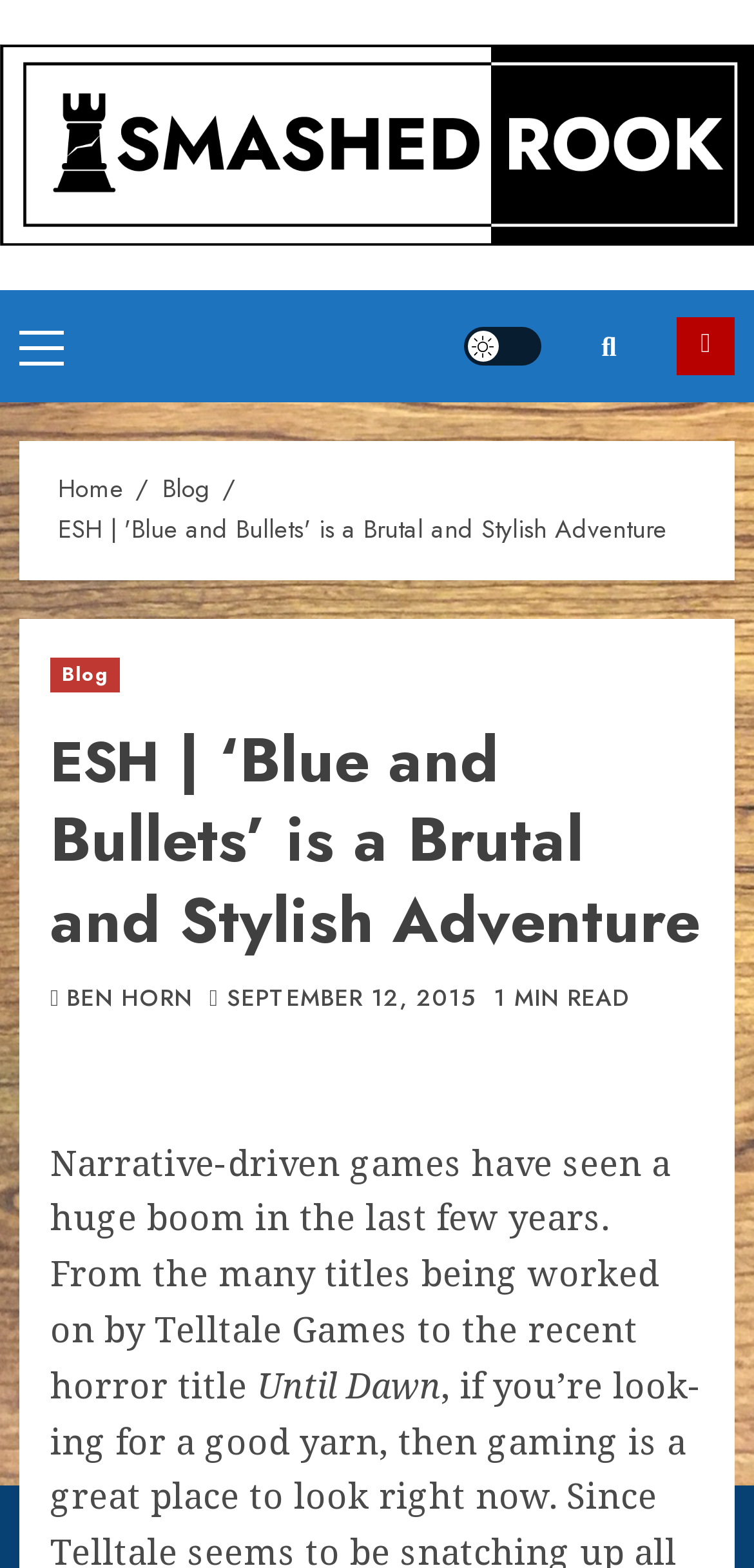What is the name of the game development company mentioned?
Answer the question with a single word or phrase derived from the image.

Telltale Games